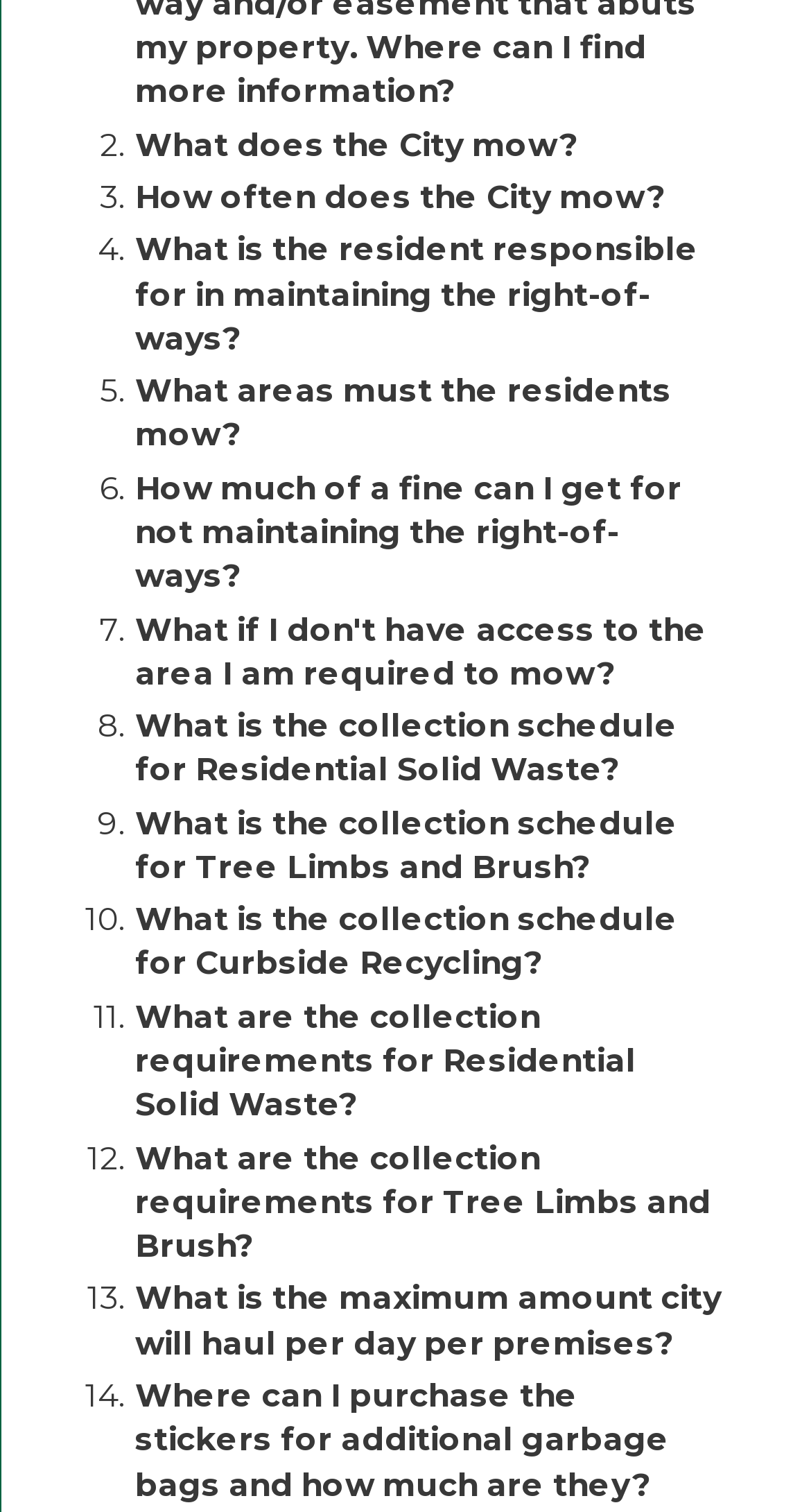Give a one-word or short phrase answer to this question: 
How many FAQs are listed on this webpage?

14